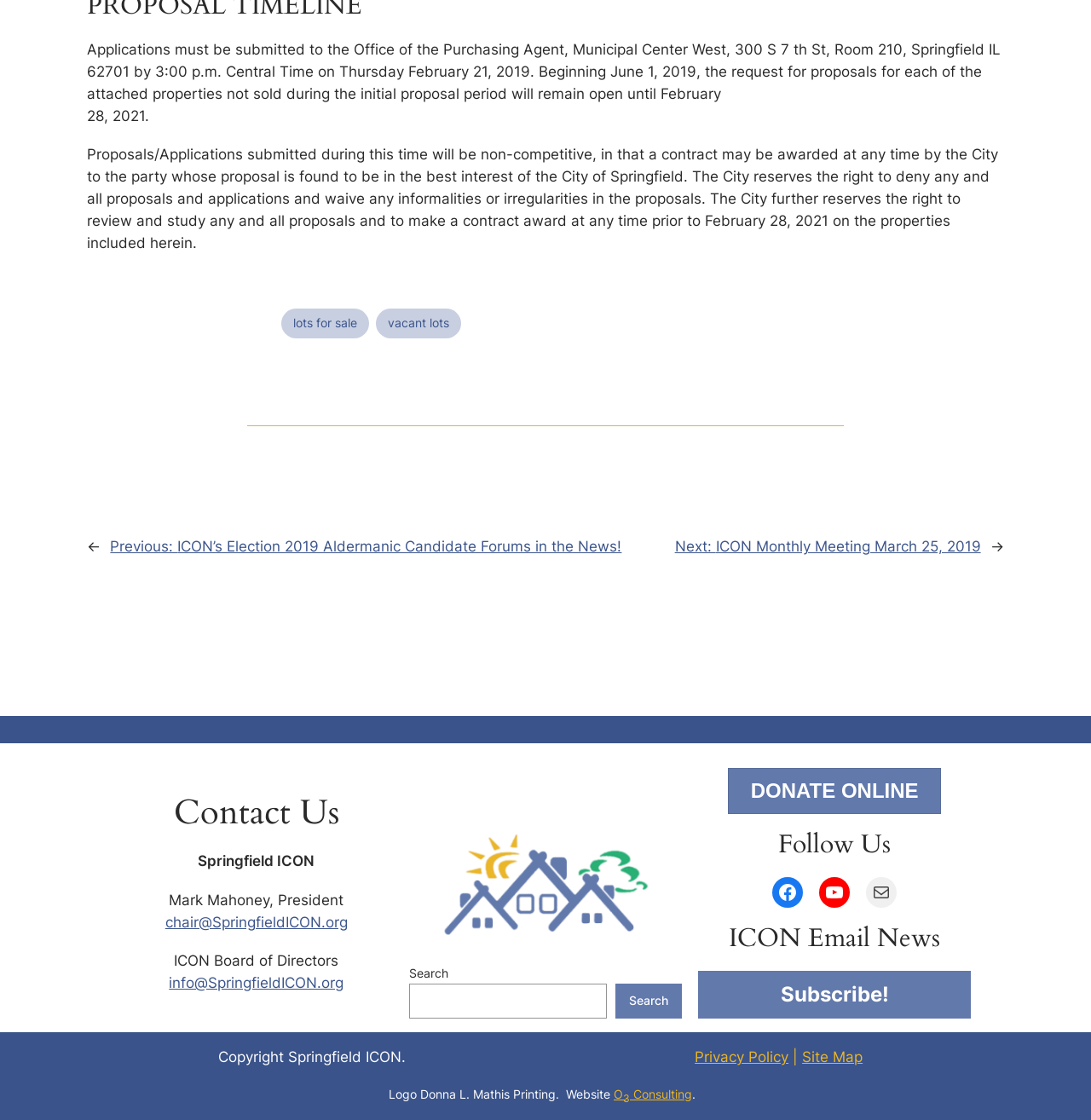Based on the element description, predict the bounding box coordinates (top-left x, top-left y, bottom-right x, bottom-right y) for the UI element in the screenshot: Search

[0.564, 0.878, 0.625, 0.91]